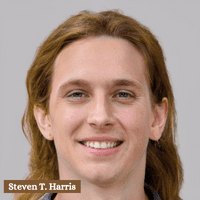What is the background of the image?
Look at the webpage screenshot and answer the question with a detailed explanation.

The image features a portrait of Steven T. Harris against a neutral background, which means it is not a busy or distracting background, allowing the focus to be on the subject.